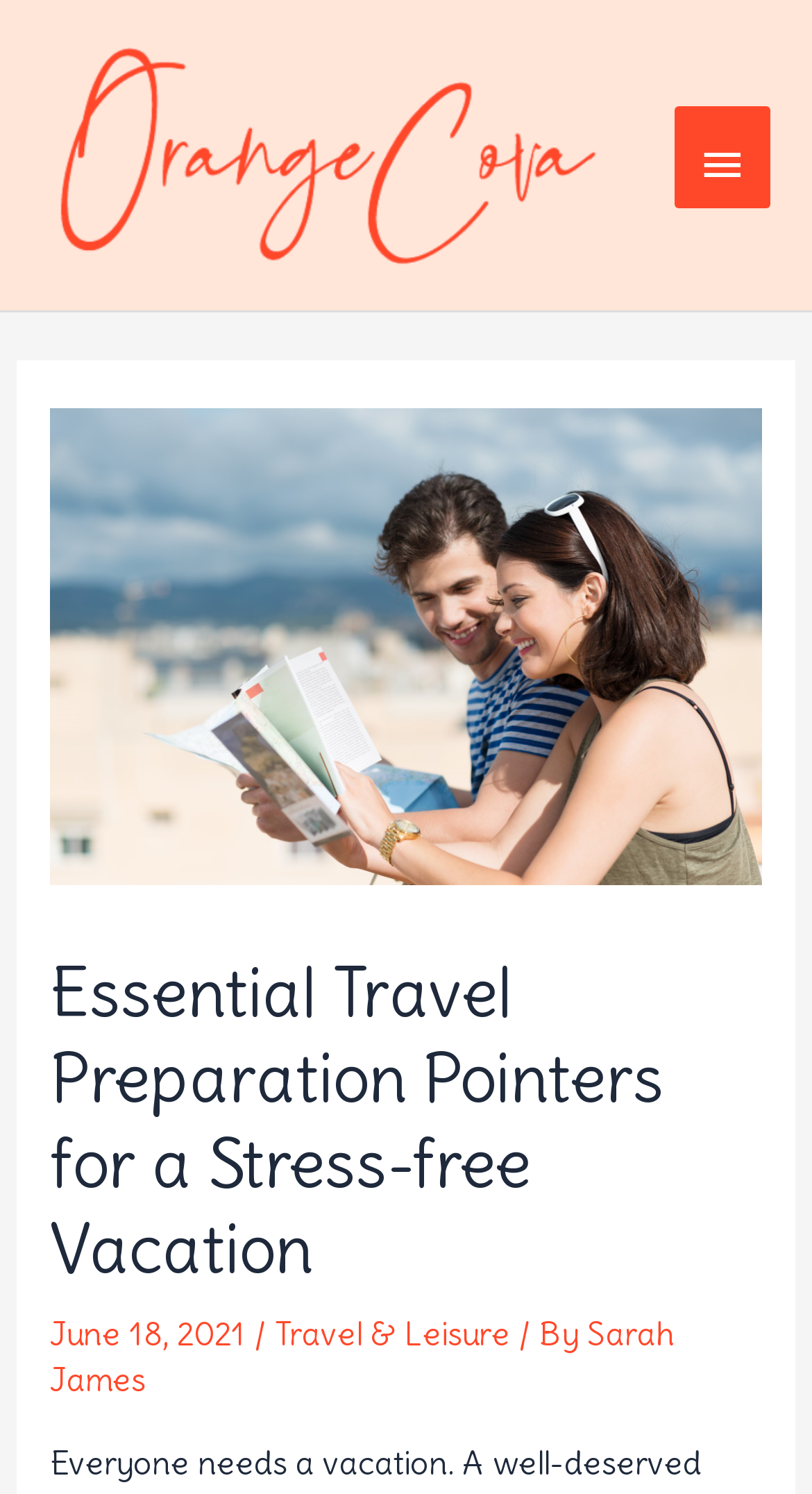Extract the main headline from the webpage and generate its text.

Essential Travel Preparation Pointers for a Stress-free Vacation